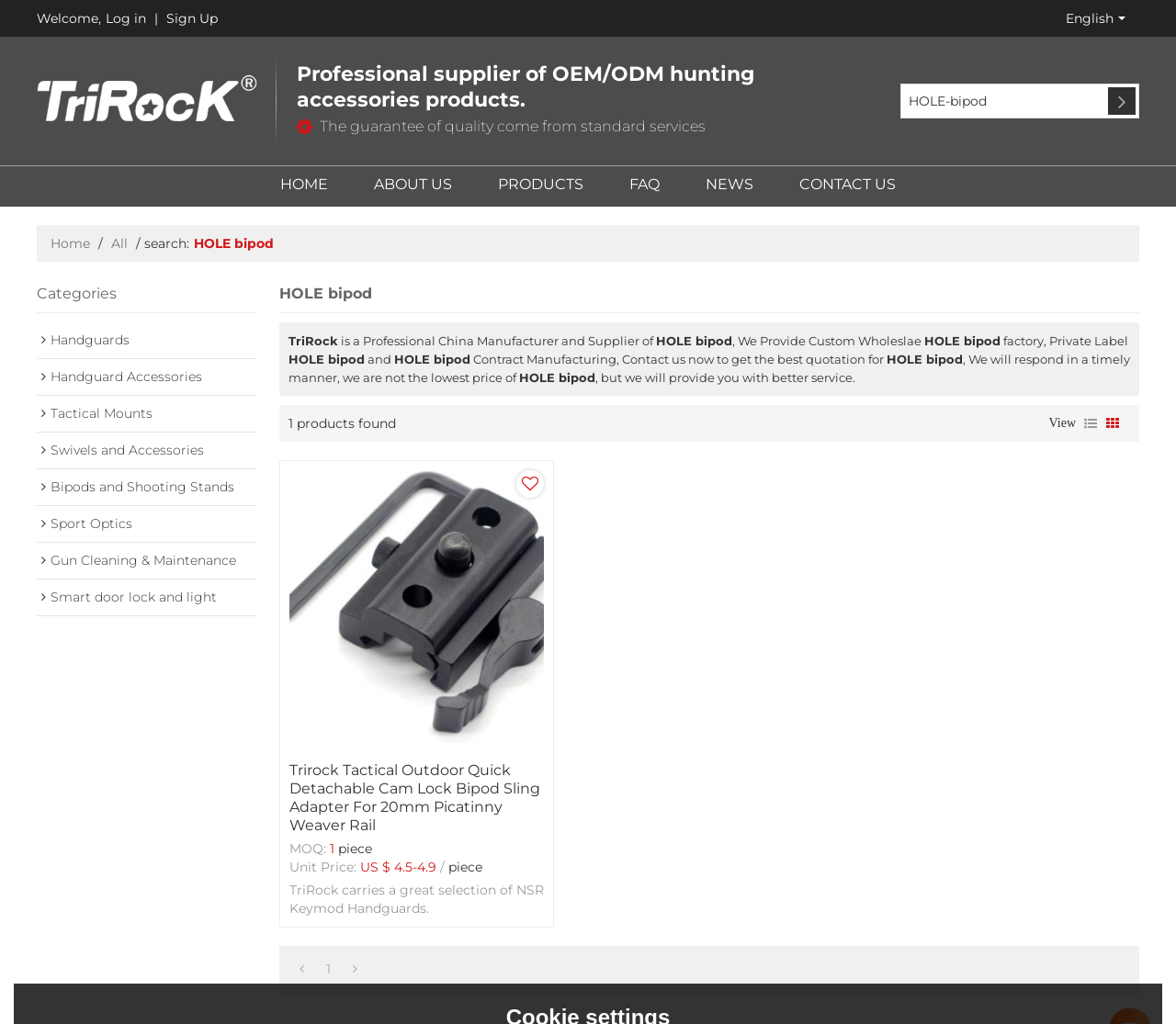Show me the bounding box coordinates of the clickable region to achieve the task as per the instruction: "View HOLE bipod products".

[0.165, 0.229, 0.233, 0.247]